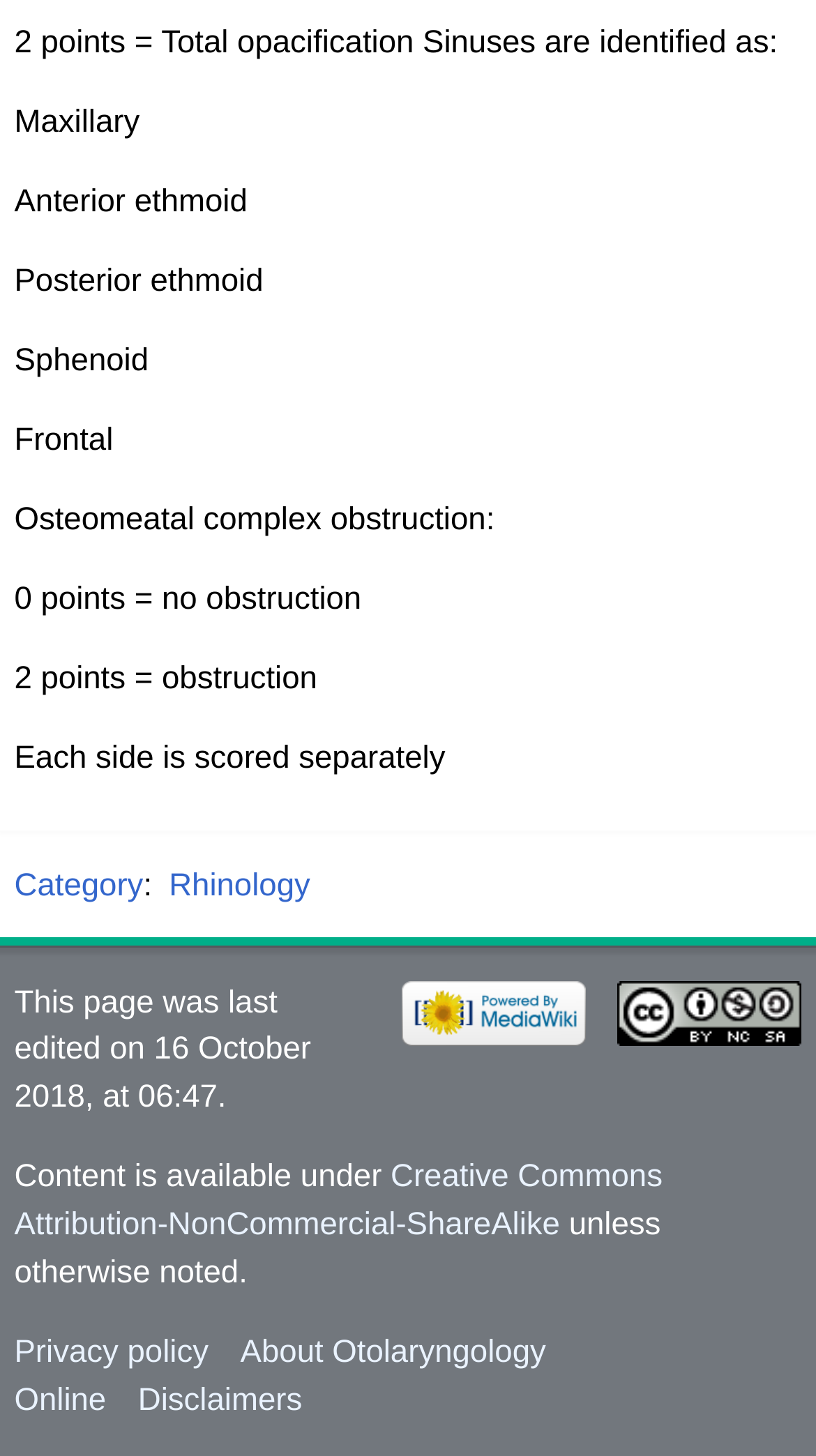Find the bounding box coordinates of the clickable area that will achieve the following instruction: "Learn about Creative Commons Attribution-NonCommercial-ShareAlike".

[0.757, 0.683, 0.982, 0.707]